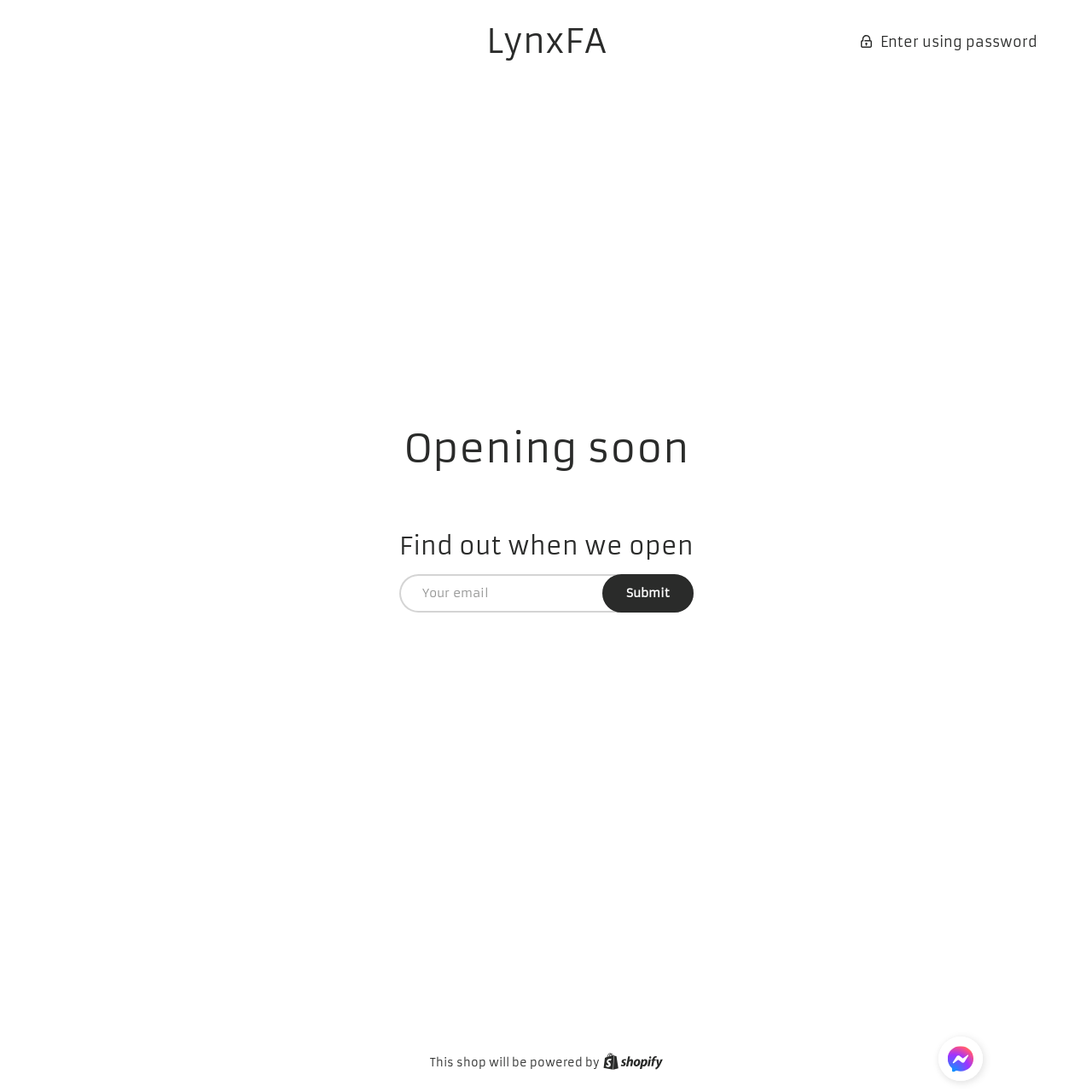What is the relationship between the shop and Shopify?
Answer the question with as much detail as possible.

The footer of the webpage contains a static text 'This shop will be powered by' followed by a link to 'Shopify', indicating that the shop is built using the Shopify platform.